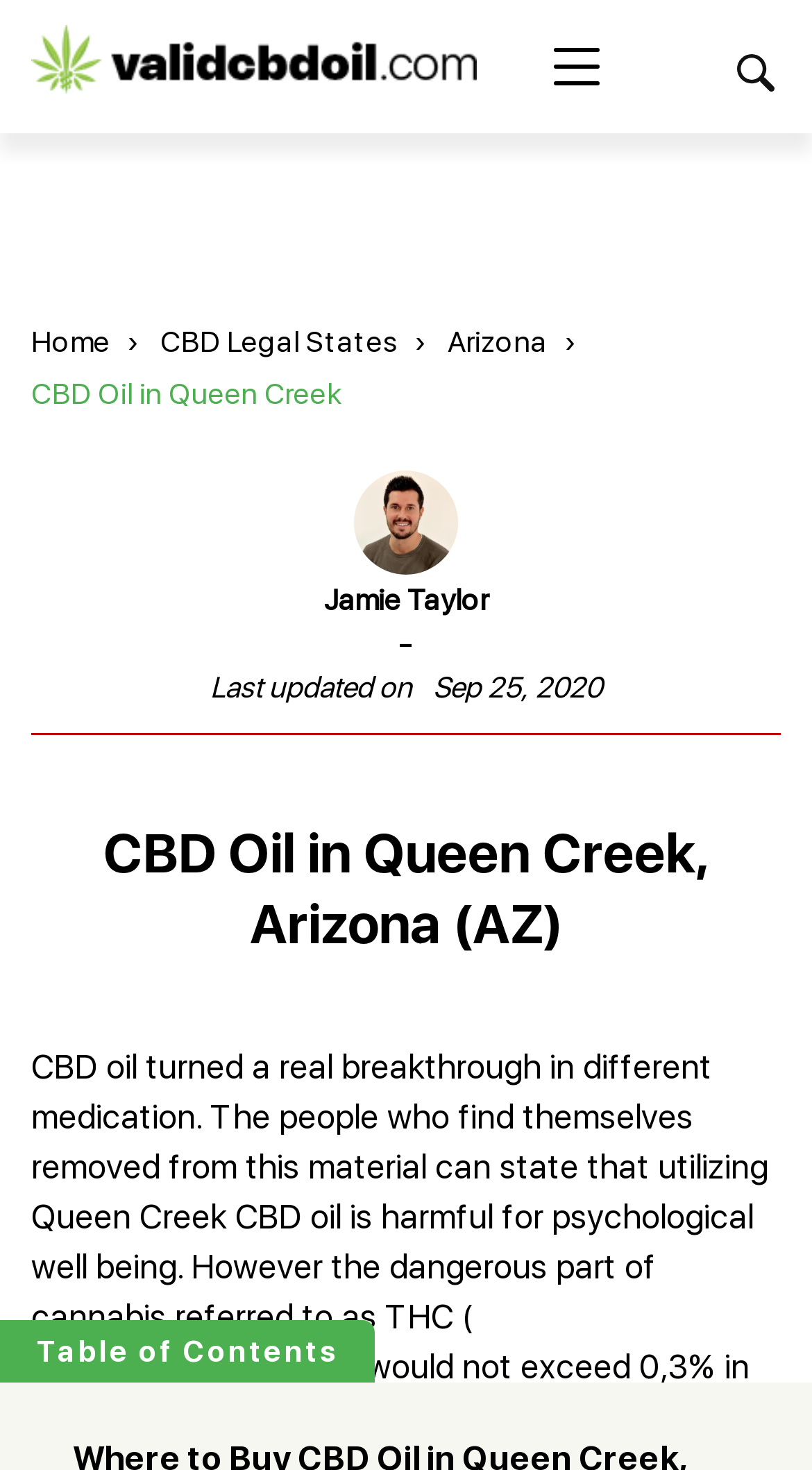Extract the main title from the webpage.

CBD Oil in Queen Creek, Arizona (AZ)